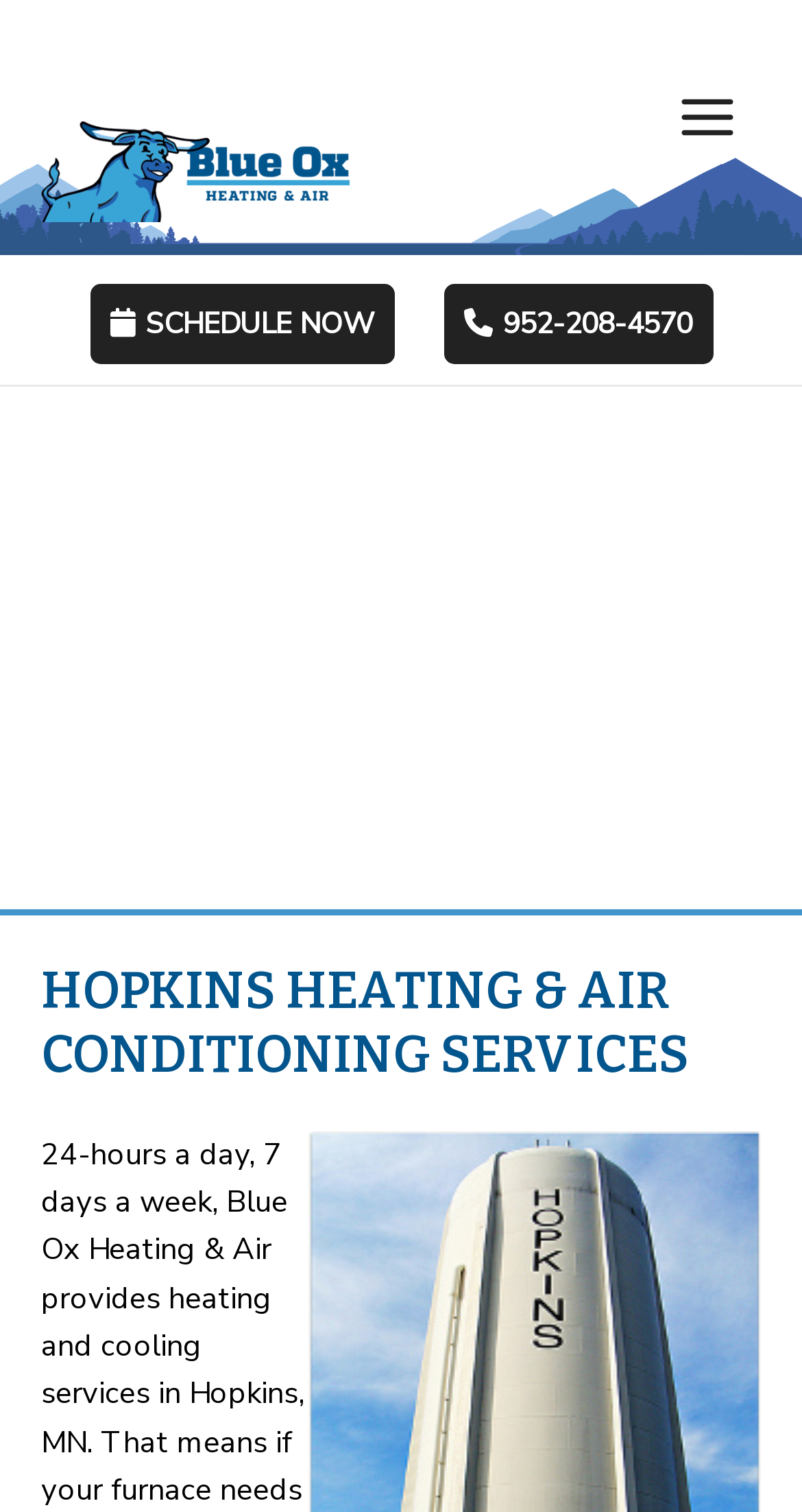Bounding box coordinates should be provided in the format (top-left x, top-left y, bottom-right x, bottom-right y) with all values between 0 and 1. Identify the bounding box for this UI element: alt="blue-ox-logo"

[0.051, 0.111, 0.436, 0.138]